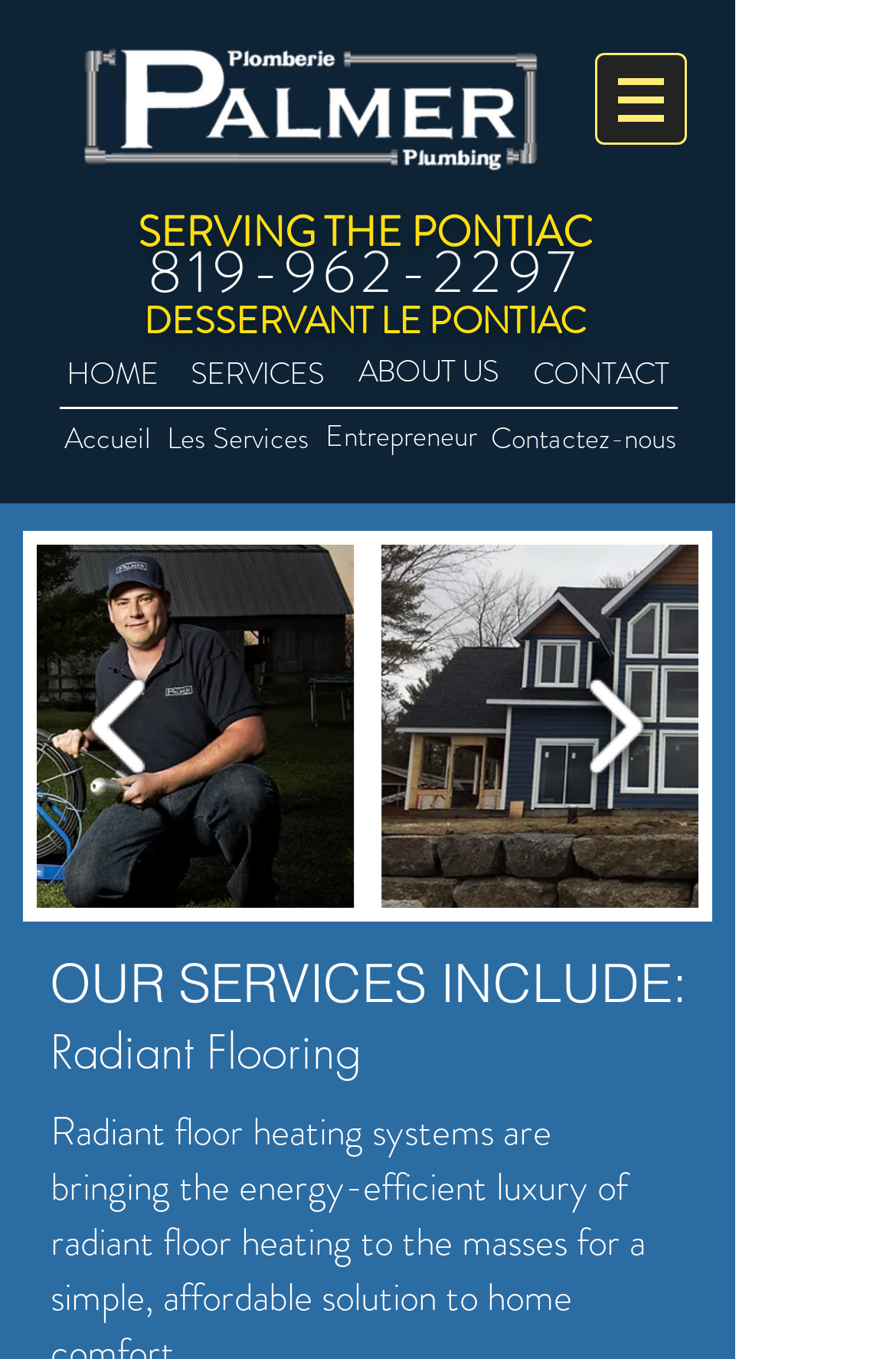Elaborate on the webpage's design and content in a detailed caption.

The webpage is about Palmer Plumbing, a company that provides various plumbing services. At the top, there is a logo with the company name, "Palmer Plumbing", and a tagline that mentions Shawville, Quyon, and Palmer Plumbing. Below the logo, there is a phone number, "819-962-2297", which is also a clickable link. 

To the right of the phone number, there are two headings that mention the company's service area, "SERVING THE PONTIAC" and "DESSERVANT LE PONTIAC", which is likely a translation of the first heading in French. 

Below these headings, there is a navigation menu with five links: "HOME", "SERVICES", "ABOUT US", "CONTACT", and their French translations. These links are evenly spaced and take up the entire width of the page.

On the right side of the page, there is a navigation button with a dropdown menu, indicated by an image of three horizontal lines. This menu is not expanded by default.

The main content of the page is a slideshow gallery that takes up most of the page's width and height. The gallery has navigation buttons on both sides, with a "New Build" button on the left and a "play" button on the right. There is also a counter that shows the current slide, "2/9". 

Inside the gallery, there is an image with a description "New Build". Below the gallery, there is a heading that lists the company's services, "OUR SERVICES INCLUDE:". The first service listed is "Radiant Flooring", which is a type of plumbing service.